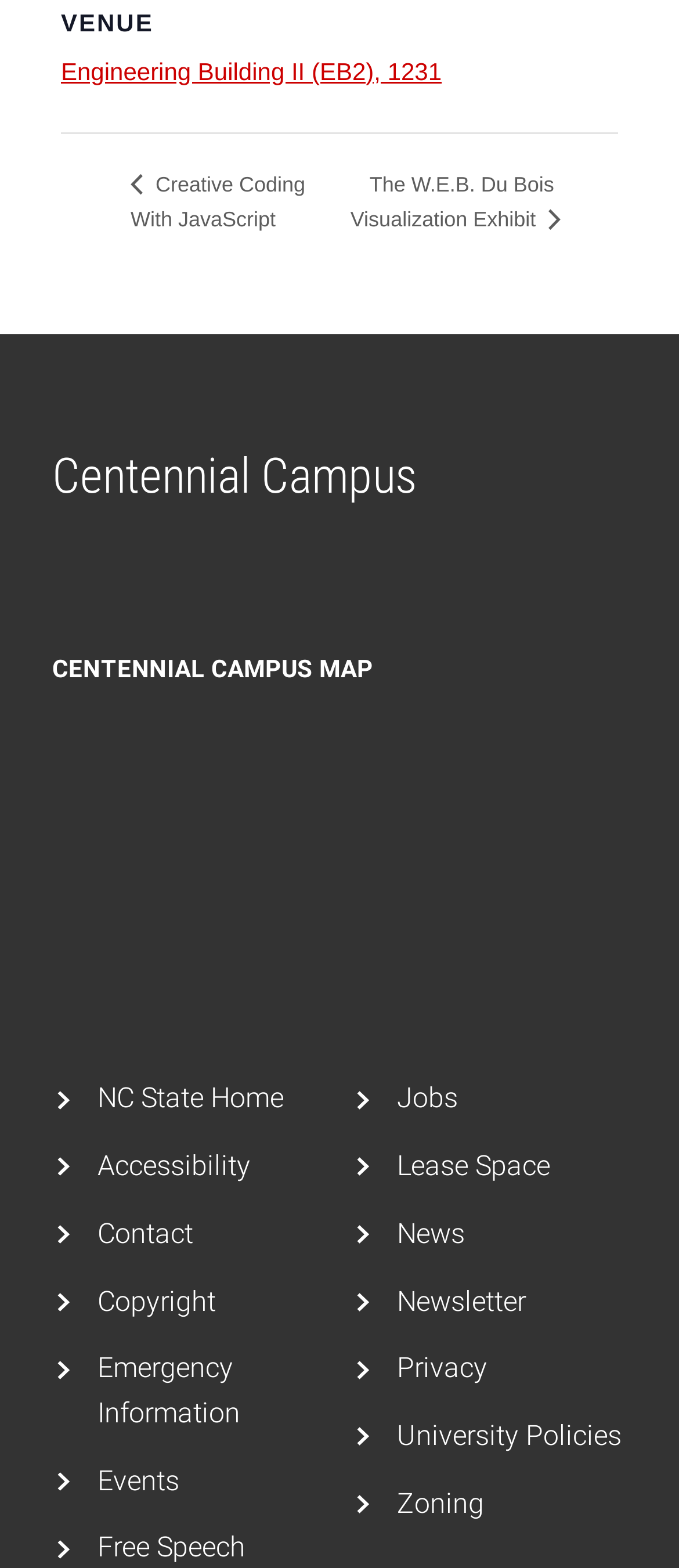Bounding box coordinates are to be given in the format (top-left x, top-left y, bottom-right x, bottom-right y). All values must be floating point numbers between 0 and 1. Provide the bounding box coordinate for the UI element described as: Centennial Campus Home

[0.077, 0.28, 0.615, 0.33]